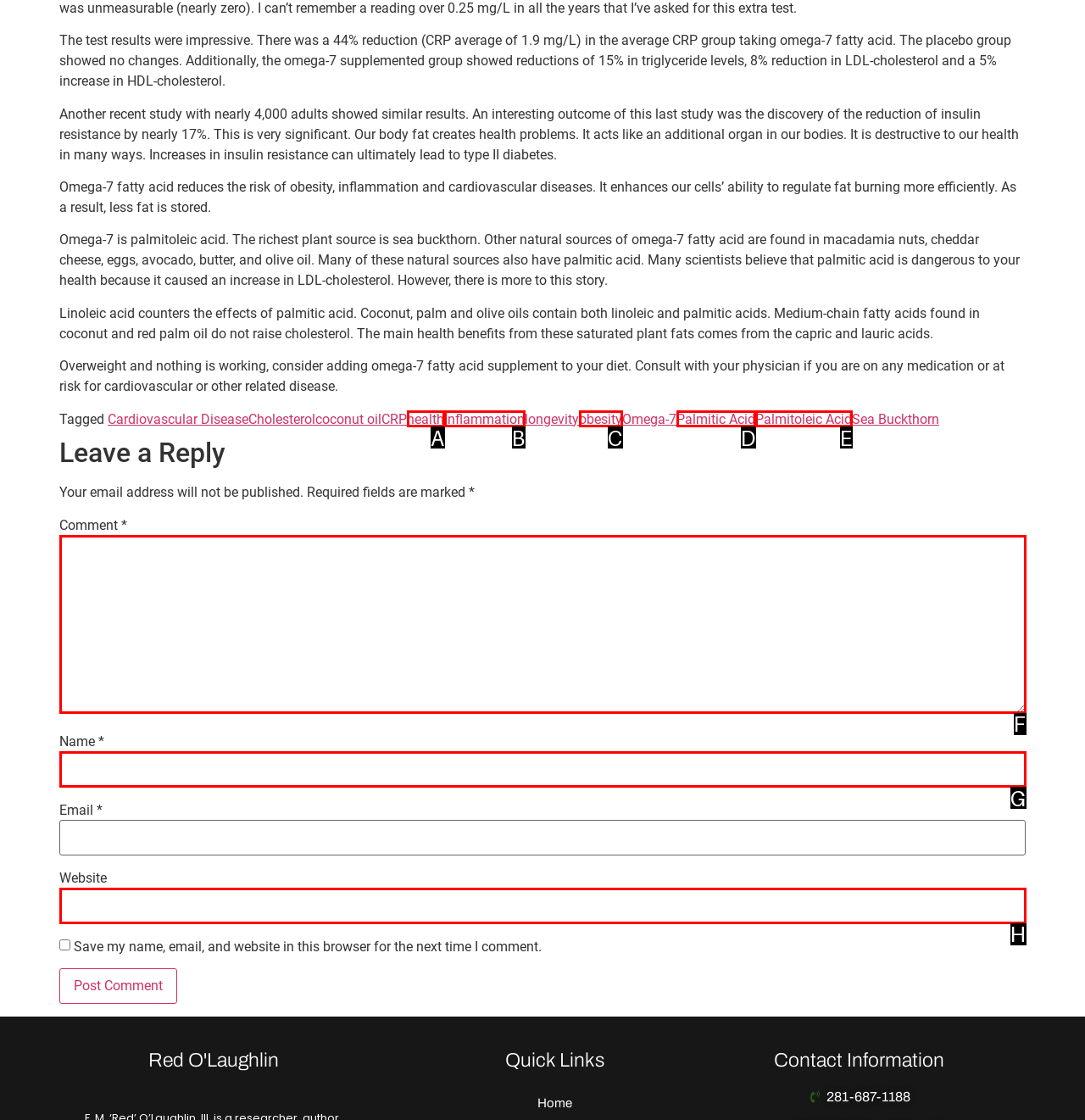Based on the description: Contact Us, select the HTML element that best fits. Reply with the letter of the correct choice from the options given.

None